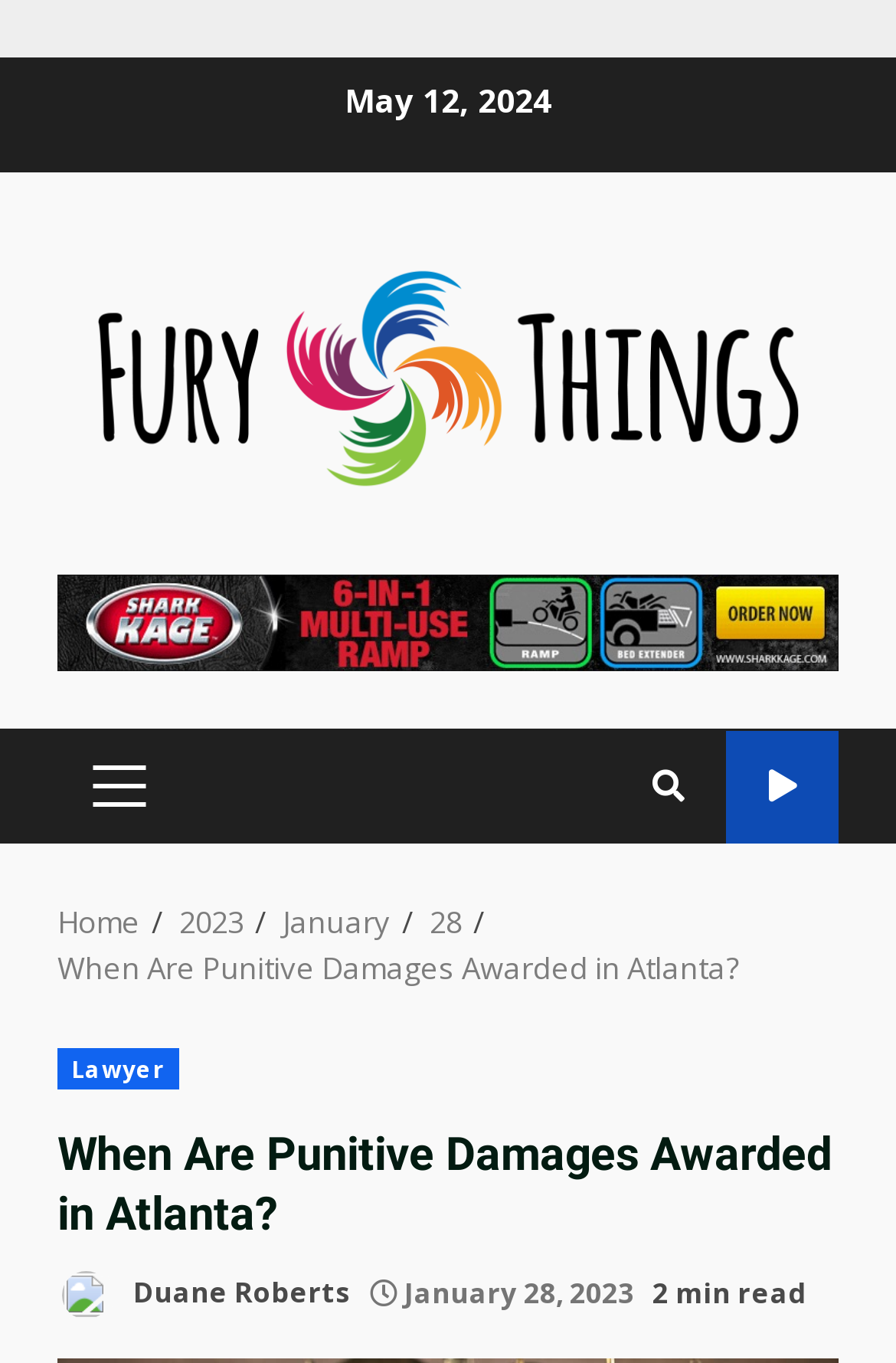Show me the bounding box coordinates of the clickable region to achieve the task as per the instruction: "click on primary menu".

[0.064, 0.535, 0.2, 0.619]